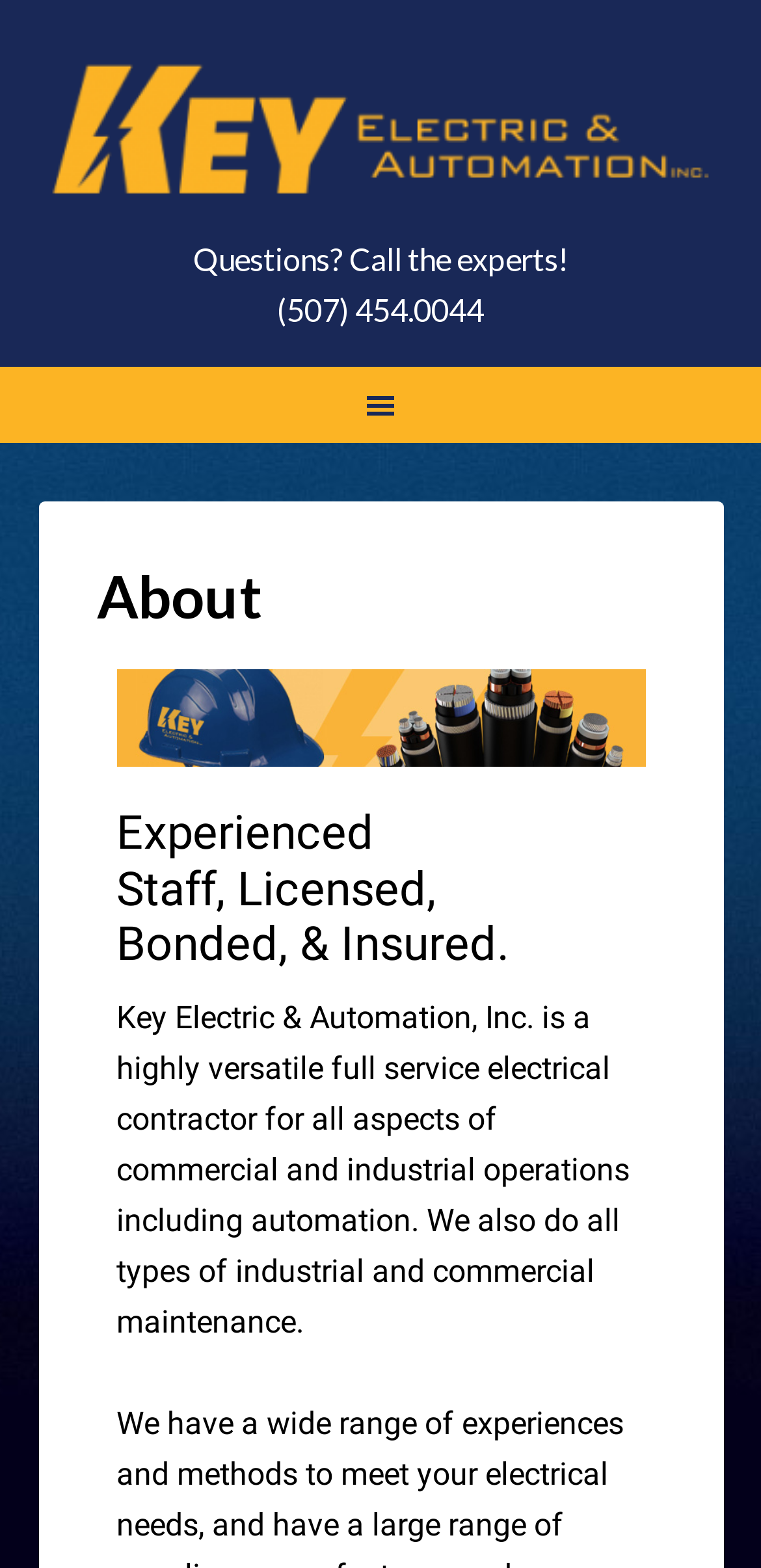Offer a detailed account of what is visible on the webpage.

The webpage is about Key Electric & Automation, a full-service electrical contractor for commercial and industrial operations. At the top of the page, there is a prominent link with the company name "KEY ELECTRIC & AUTOMATION" that spans almost the entire width of the page. Below this link, there is a brief message "Questions? Call the experts!" followed by a phone number "(507) 454.0044" as a clickable link.

The main content of the page is divided into sections, with a navigation menu labeled "Main" that takes up the full width of the page. The first section has a heading "About" and features an image related to electrical contracting. Below the image, there is a heading that highlights the company's experienced staff, licenses, bonds, and insurance. 

A paragraph of text follows, describing the company's services, including automation and maintenance for commercial and industrial operations. This text is positioned below the image and spans about two-thirds of the page width. Overall, the webpage has a clear structure, with prominent headings and concise text that effectively communicates the company's services and expertise.